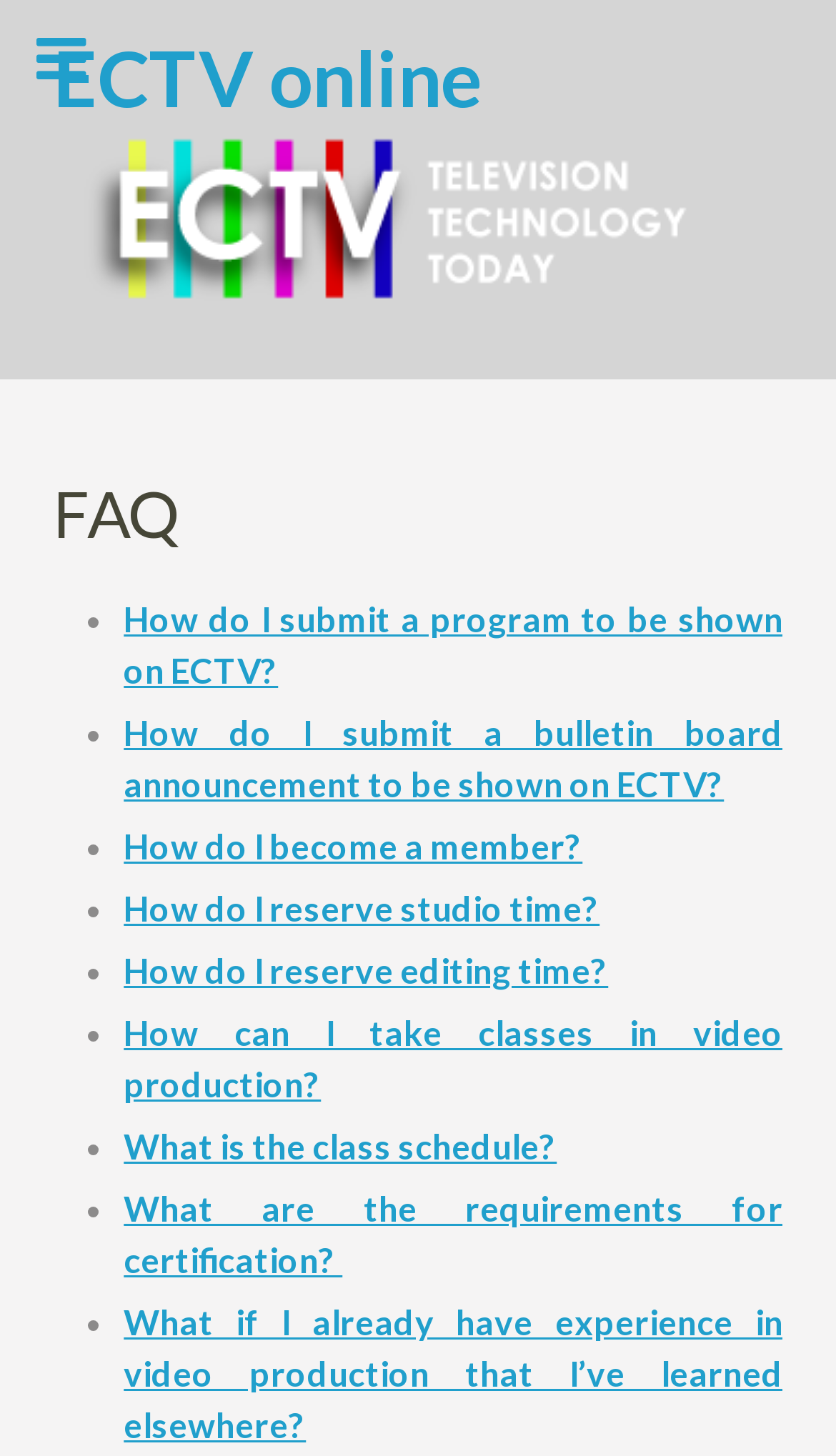Explain in detail what is displayed on the webpage.

The webpage is a FAQ page for ECTV online, with a prominent header "FAQ" at the top center of the page. Below the header, there is a list of frequently asked questions, each marked with a bullet point. The list takes up most of the page's content area.

At the top left corner, there is a "Skip to content" link, and next to it, a search icon represented by a magnifying glass symbol. The ECTV online logo is located at the top center, with a link to the homepage.

The FAQ list consists of 8 questions, each with a link to its corresponding answer. The questions are arranged vertically, with the first question "How do I submit a program to be shown on ECTV?" at the top, followed by "How do I submit a bulletin board announcement to be shown on ECTV?", and so on. The last question is "What if I already have experience in video production that I’ve learned elsewhere?" at the bottom of the list.

Each question is positioned to the right of its corresponding bullet point, with a small gap between them. The bullet points are aligned vertically, creating a neat and organized list.